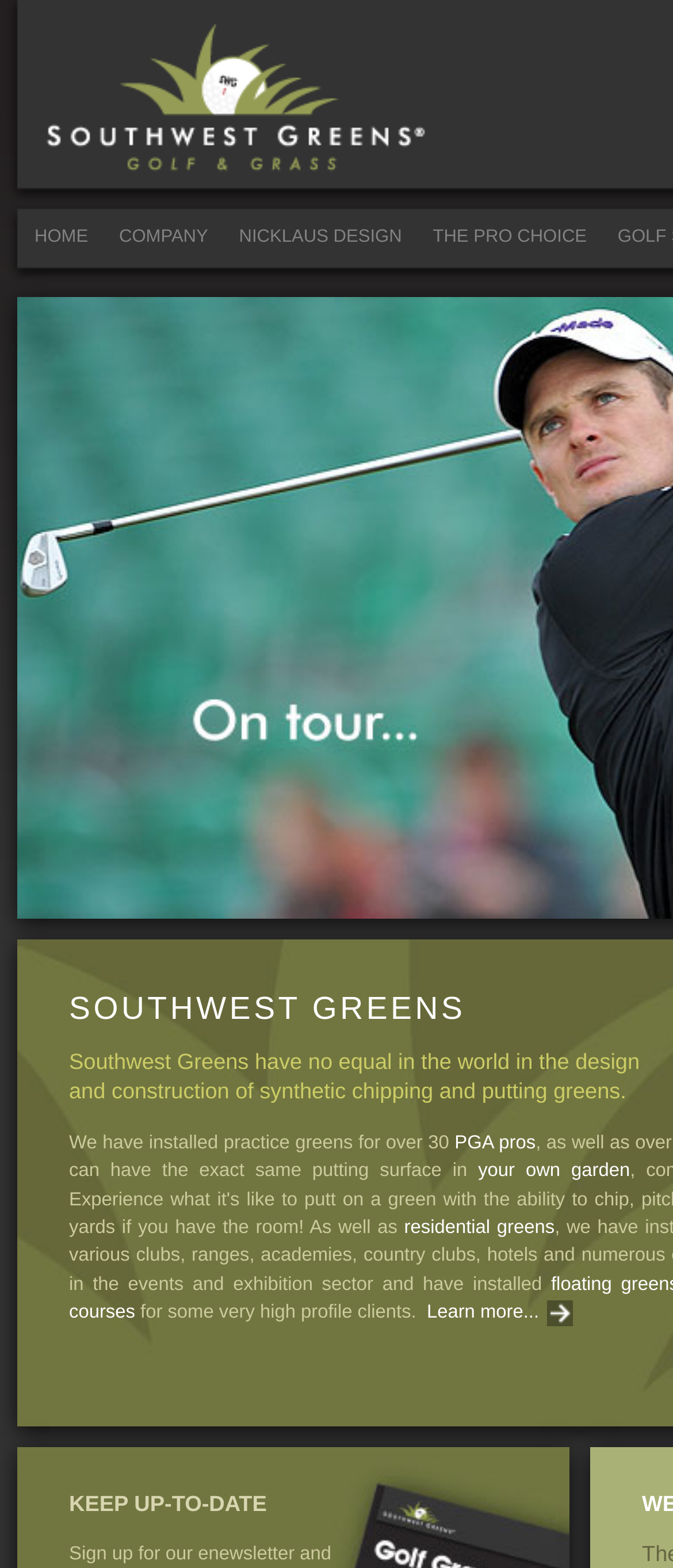Determine the bounding box coordinates of the section I need to click to execute the following instruction: "Learn more about residential greens". Provide the coordinates as four float numbers between 0 and 1, i.e., [left, top, right, bottom].

[0.6, 0.776, 0.824, 0.79]